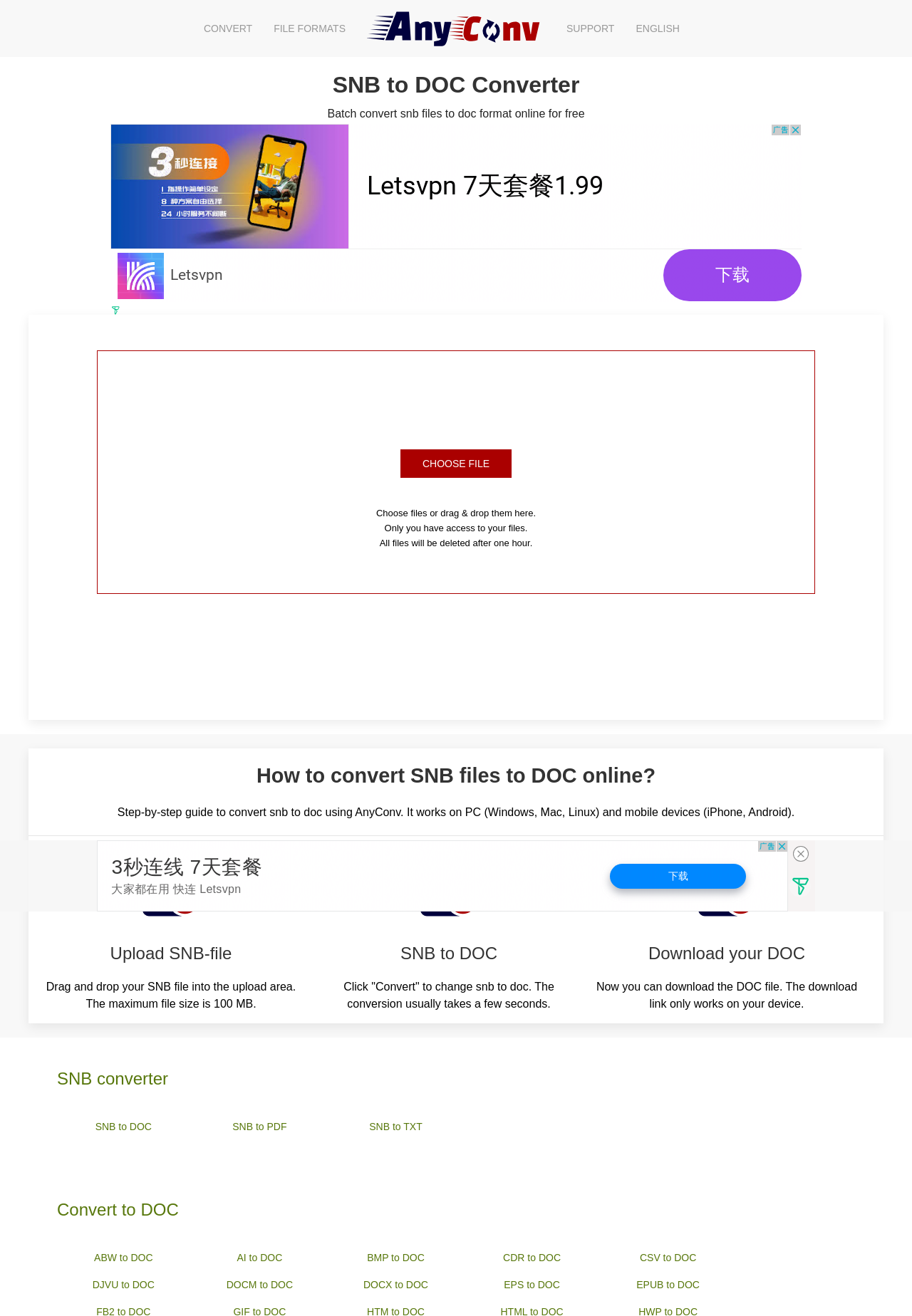Determine the bounding box coordinates of the clickable element to complete this instruction: "Click the FILE FORMATS link". Provide the coordinates in the format of four float numbers between 0 and 1, [left, top, right, bottom].

[0.288, 0.0, 0.391, 0.043]